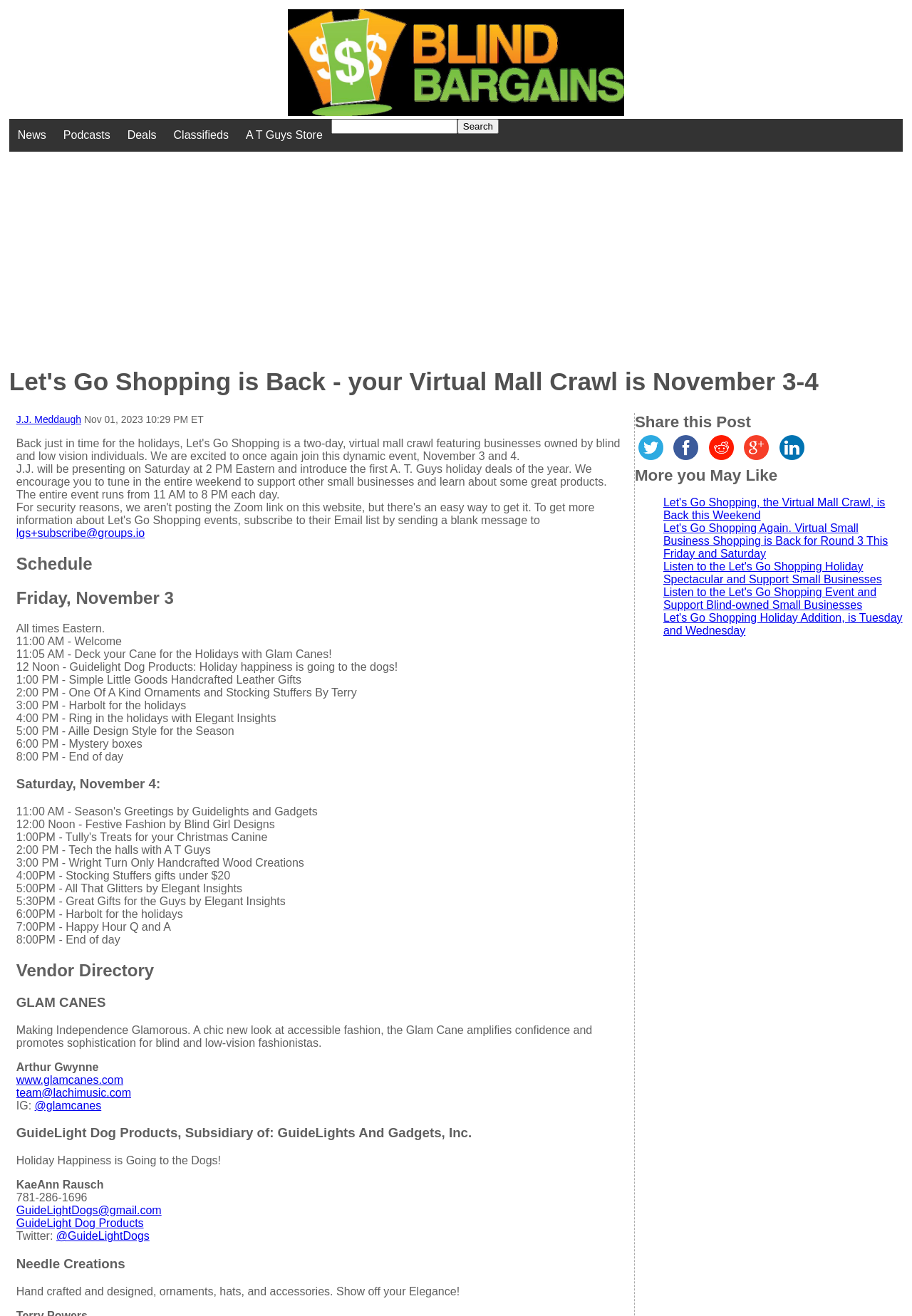Identify and provide the main heading of the webpage.

Let's Go Shopping is Back - your Virtual Mall Crawl is November 3-4